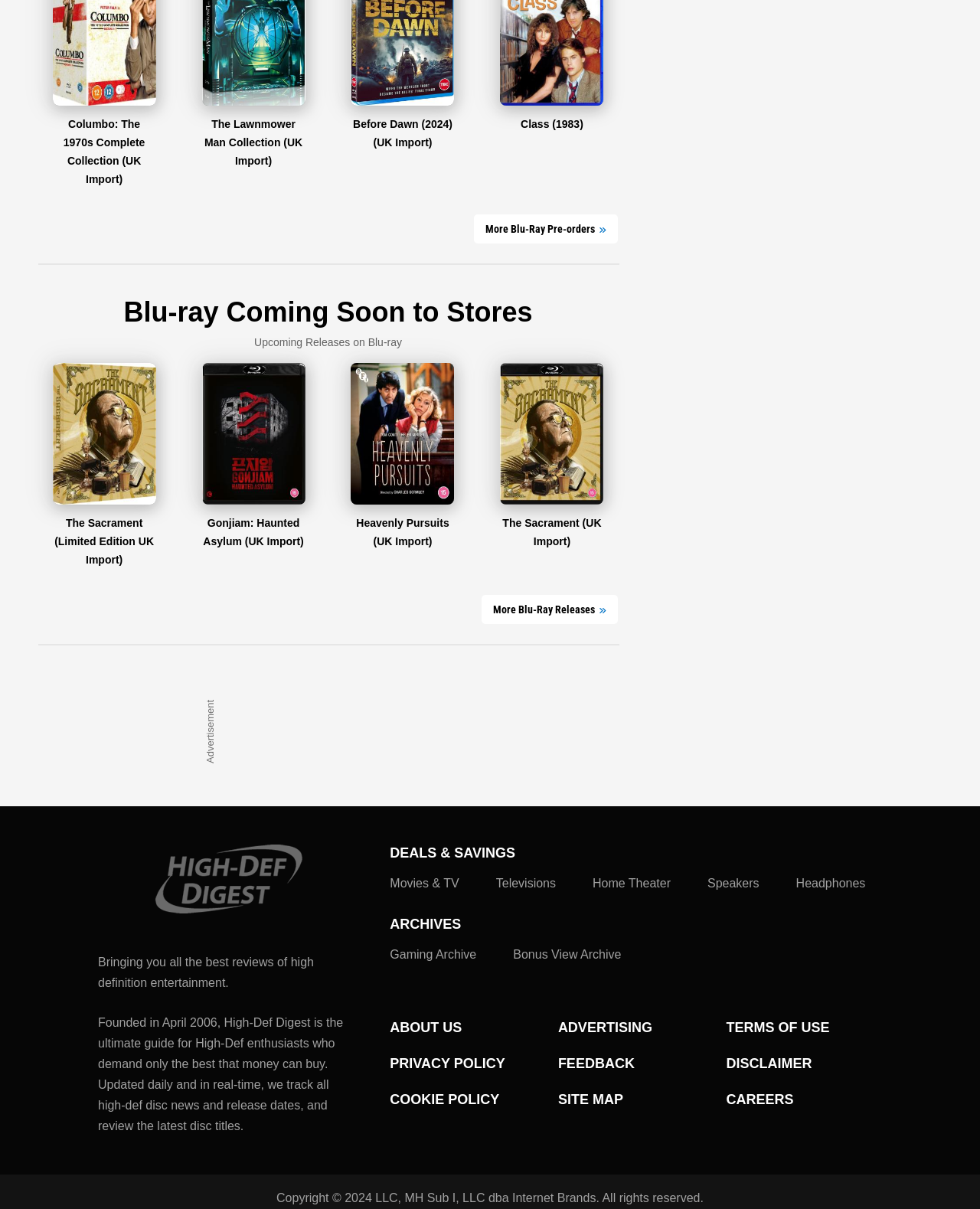Please identify the coordinates of the bounding box that should be clicked to fulfill this instruction: "Explore the book's themes and characters".

None